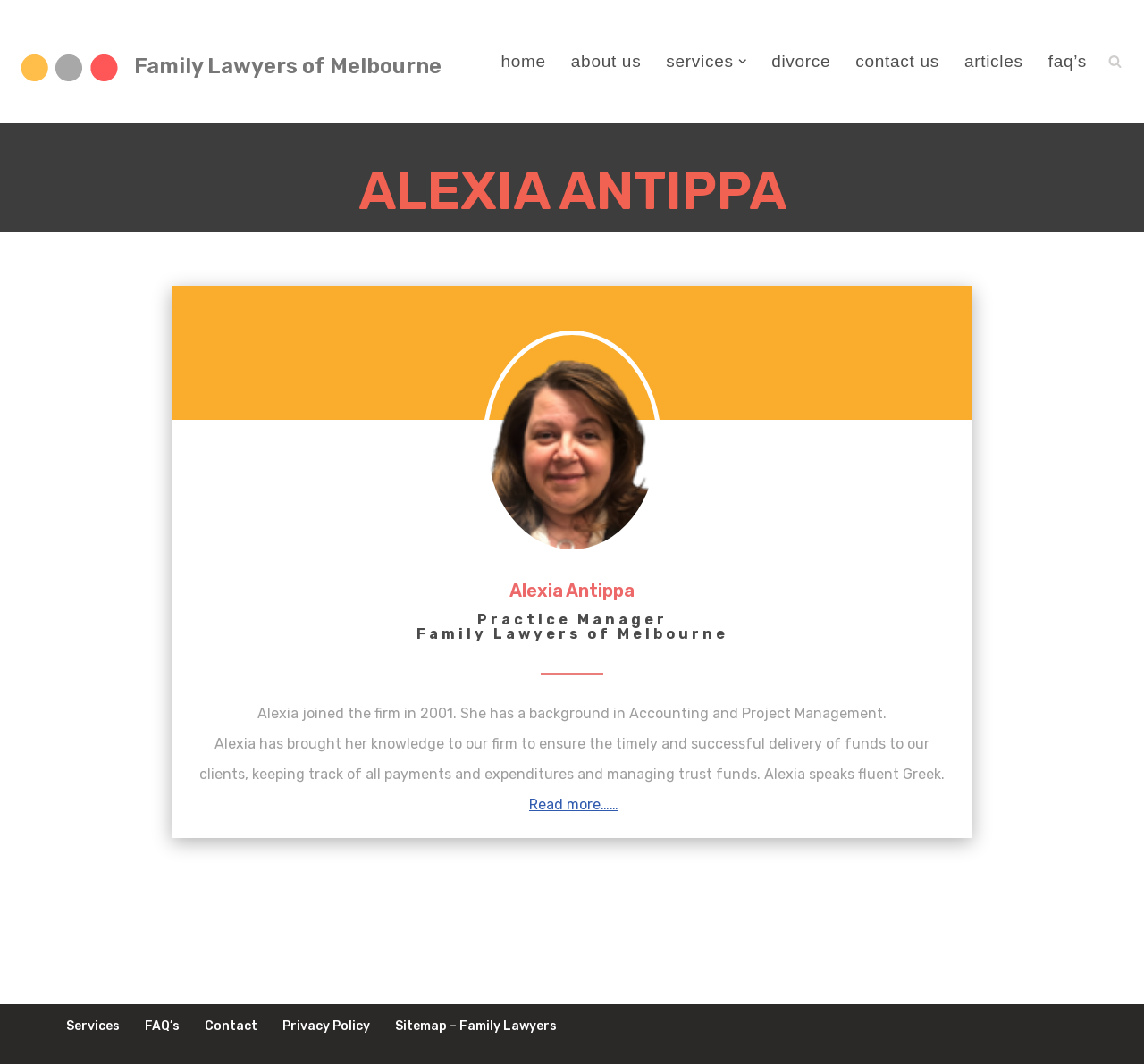Using the format (top-left x, top-left y, bottom-right x, bottom-right y), provide the bounding box coordinates for the described UI element. All values should be floating point numbers between 0 and 1: Contact Us

[0.748, 0.045, 0.821, 0.071]